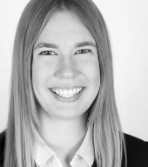Detail all significant aspects of the image you see.

This image features a smiling young woman with long, straight hair, wearing a professional attire that includes a collared shirt. The black-and-white format emphasizes her cheerful expression and the clarity of her features. She appears confident and approachable, complementing her role as a thesis presenter at the Westside Christian Academy's 2022 Thesis Presentations. This event showcases various thesis topics, and her image is associated with Jena Perkins, who contributed a thesis titled "Perfectionism: The Unexpected Epidemic." This thesis addresses the concerning trend of perfectionism among Christians and its implications for faith and self-worth.